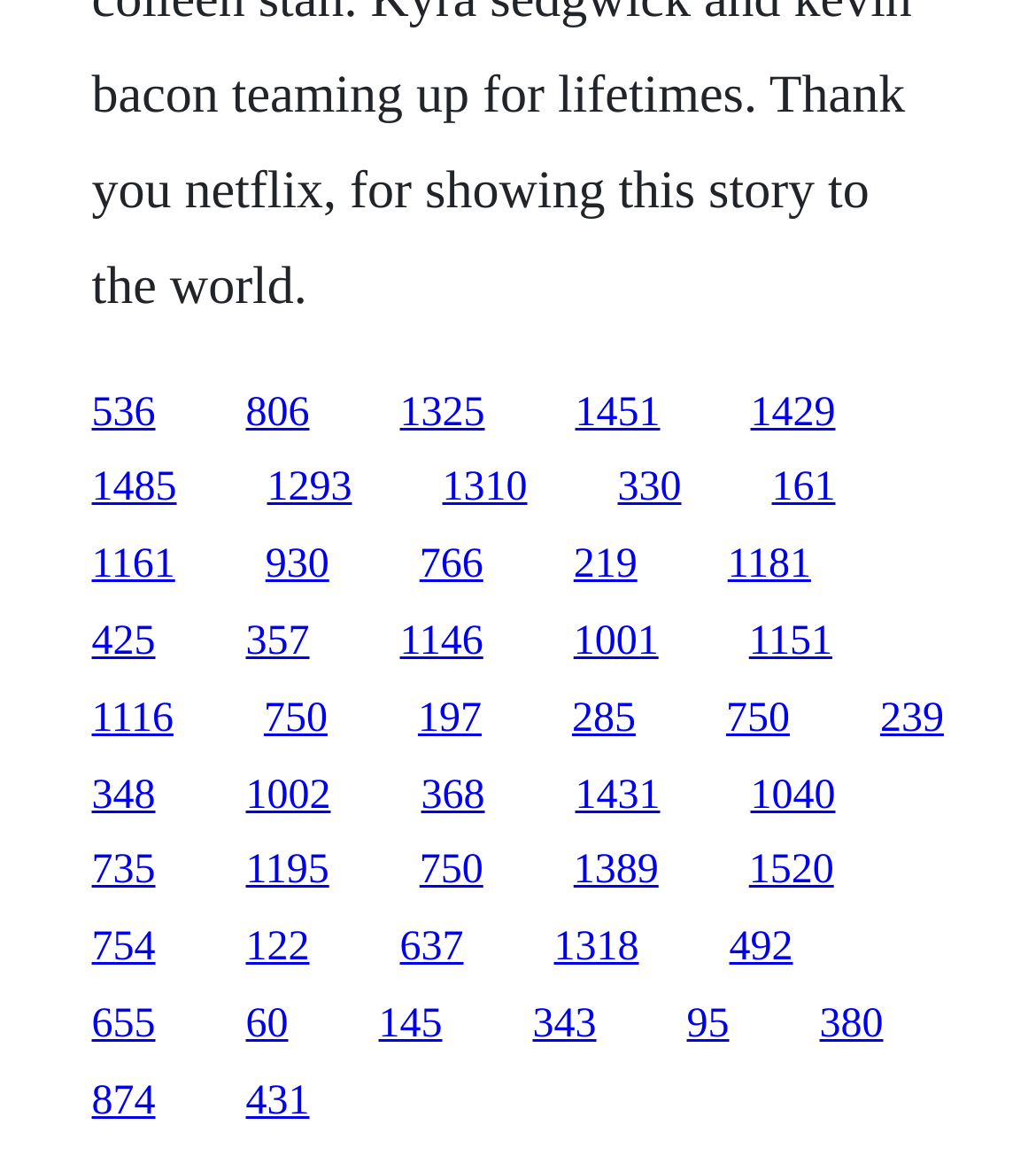Respond with a single word or phrase to the following question: How many links are in the top 20% of the webpage?

5